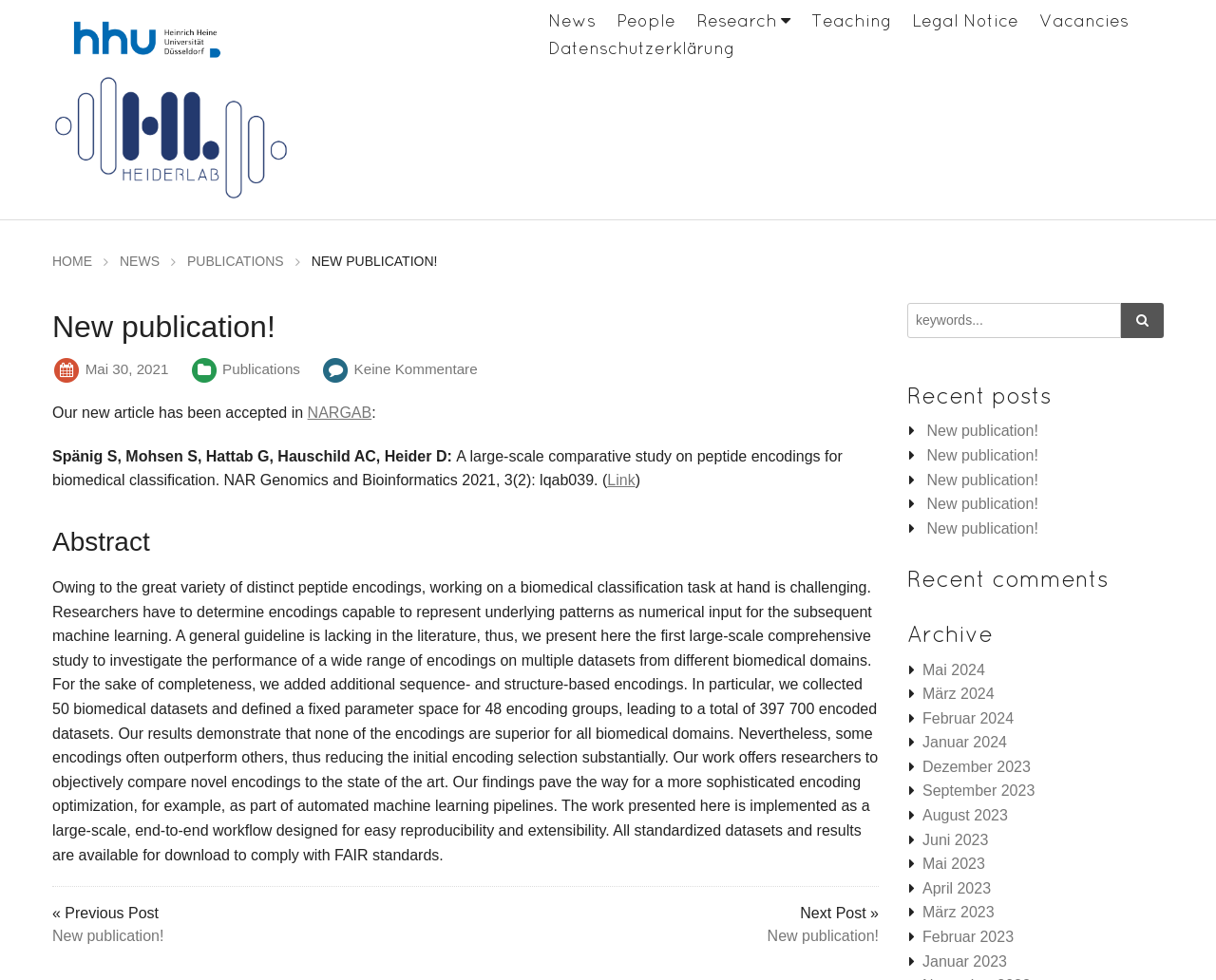Provide the bounding box coordinates in the format (top-left x, top-left y, bottom-right x, bottom-right y). All values are floating point numbers between 0 and 1. Determine the bounding box coordinate of the UI element described as: April 2023

[0.759, 0.898, 0.815, 0.915]